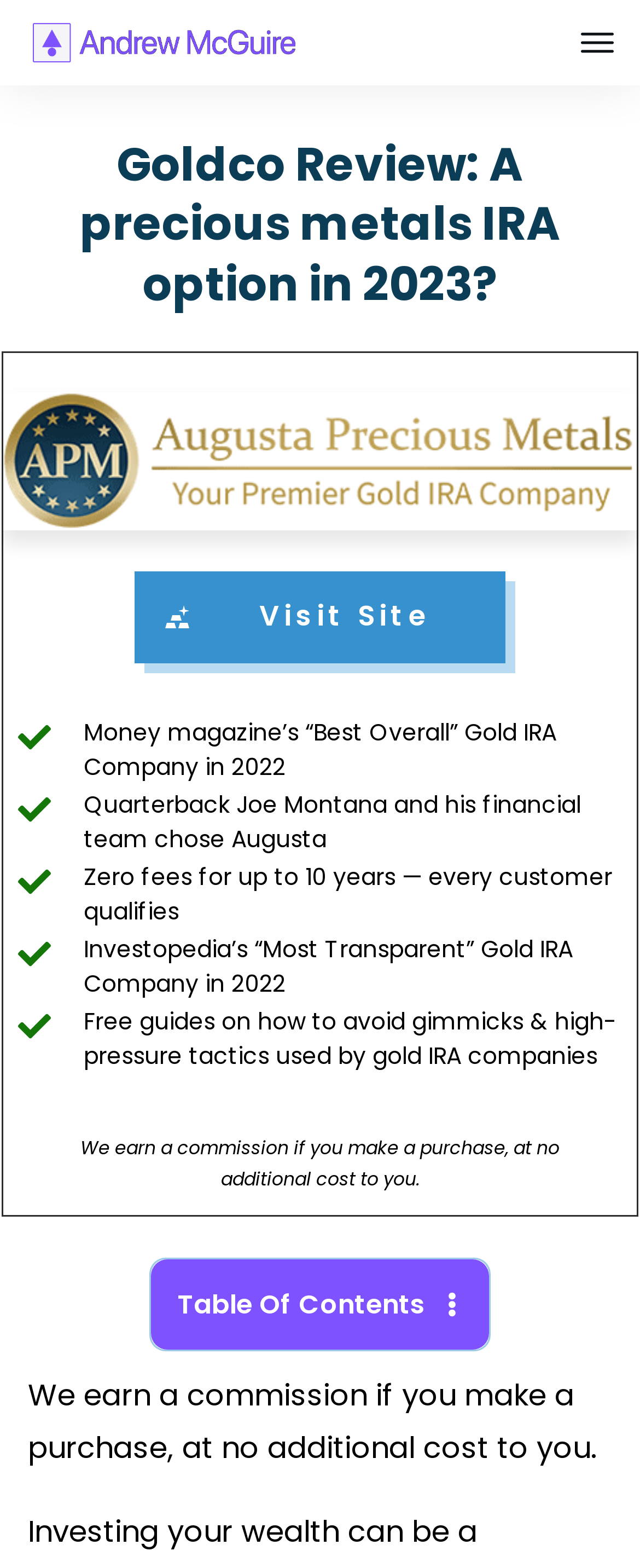What is the name of the gold IRA company chosen by Joe Montana? Please answer the question using a single word or phrase based on the image.

Augusta